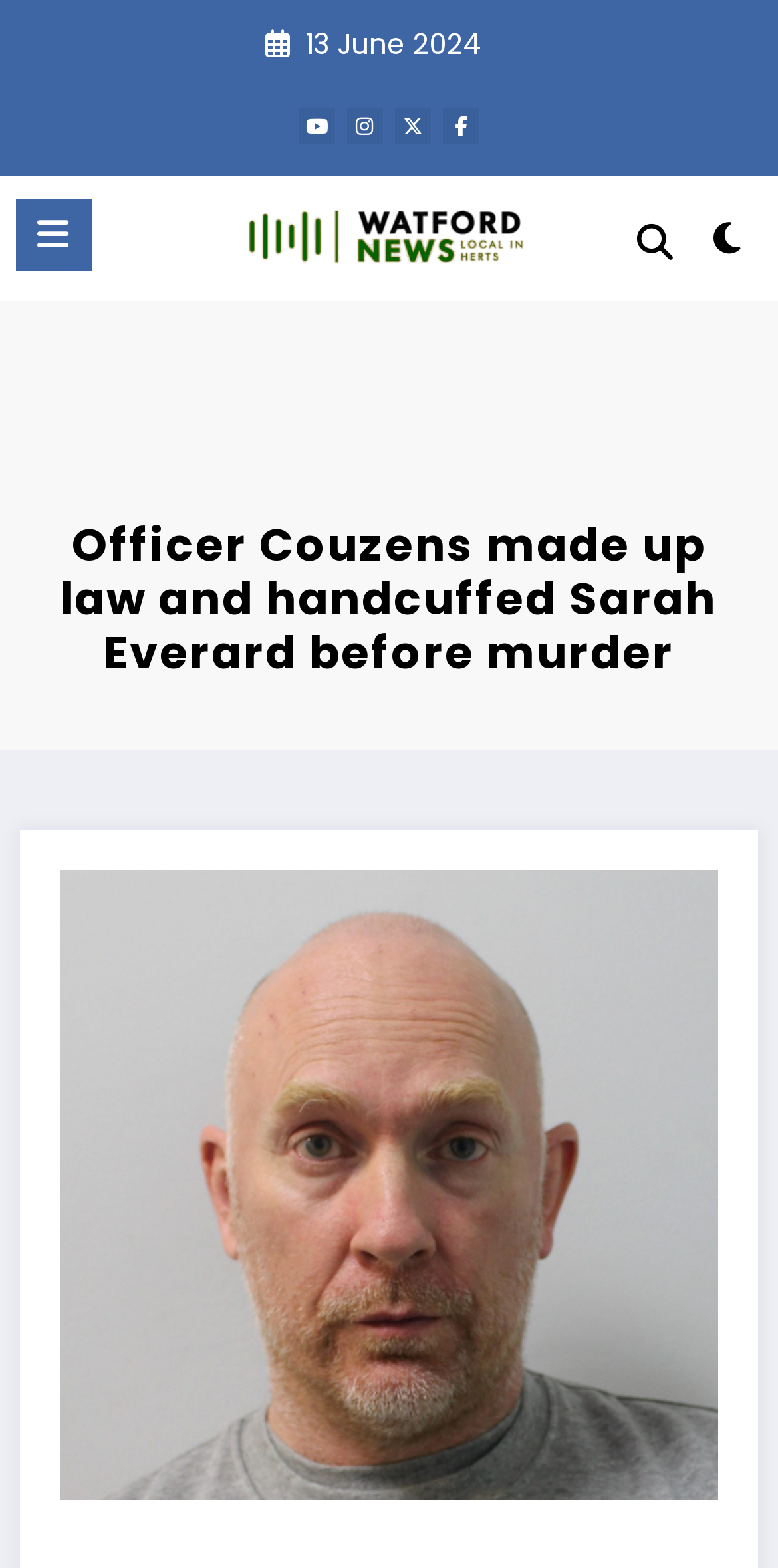Find the bounding box coordinates for the HTML element specified by: "title="facebook-f"".

[0.569, 0.069, 0.615, 0.091]